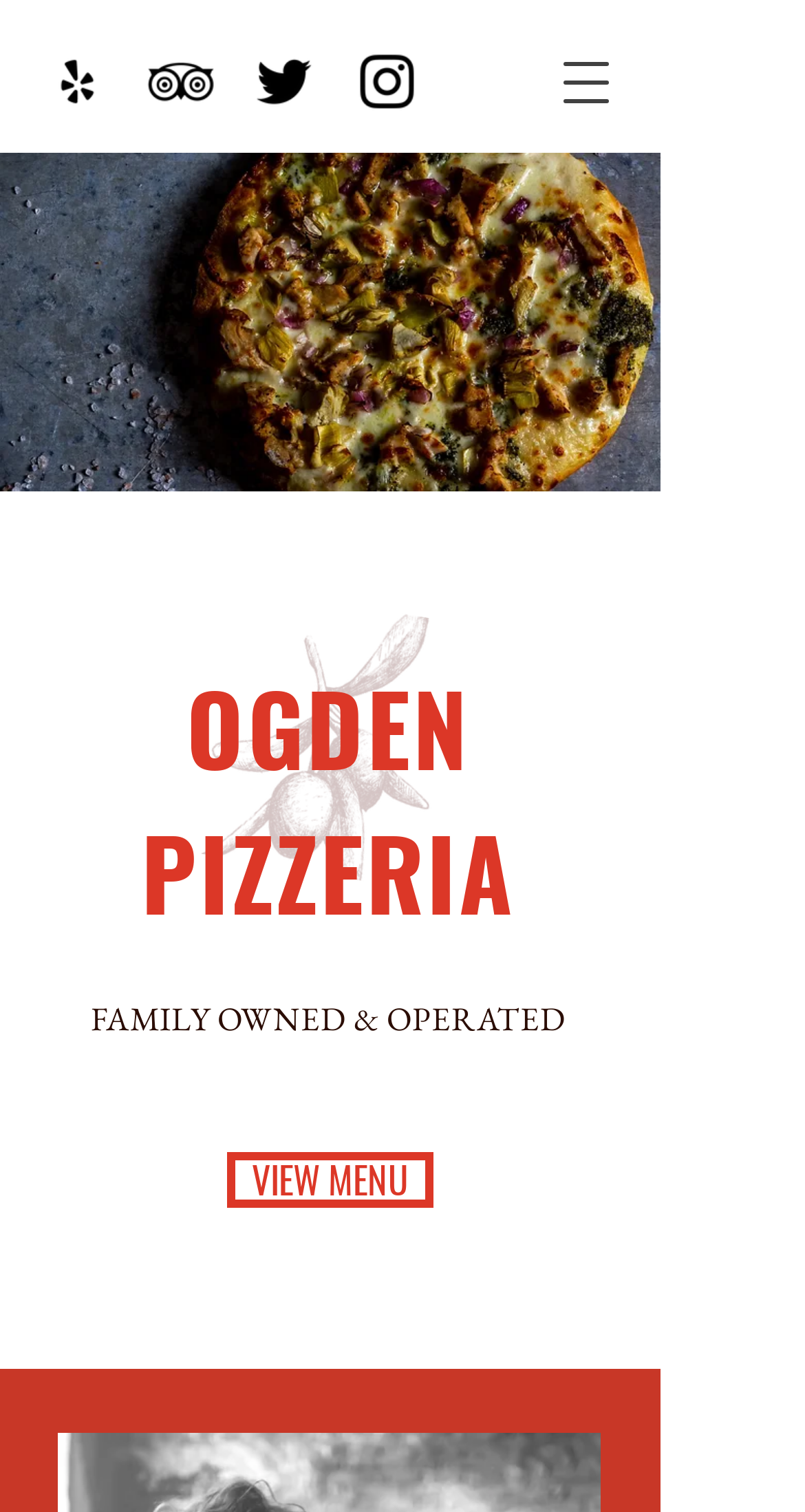What can you do with the 'VIEW MENU' link?
Provide a comprehensive and detailed answer to the question.

The link element with the text 'VIEW MENU' suggests that clicking on it will allow the user to view the menu of the pizzeria.